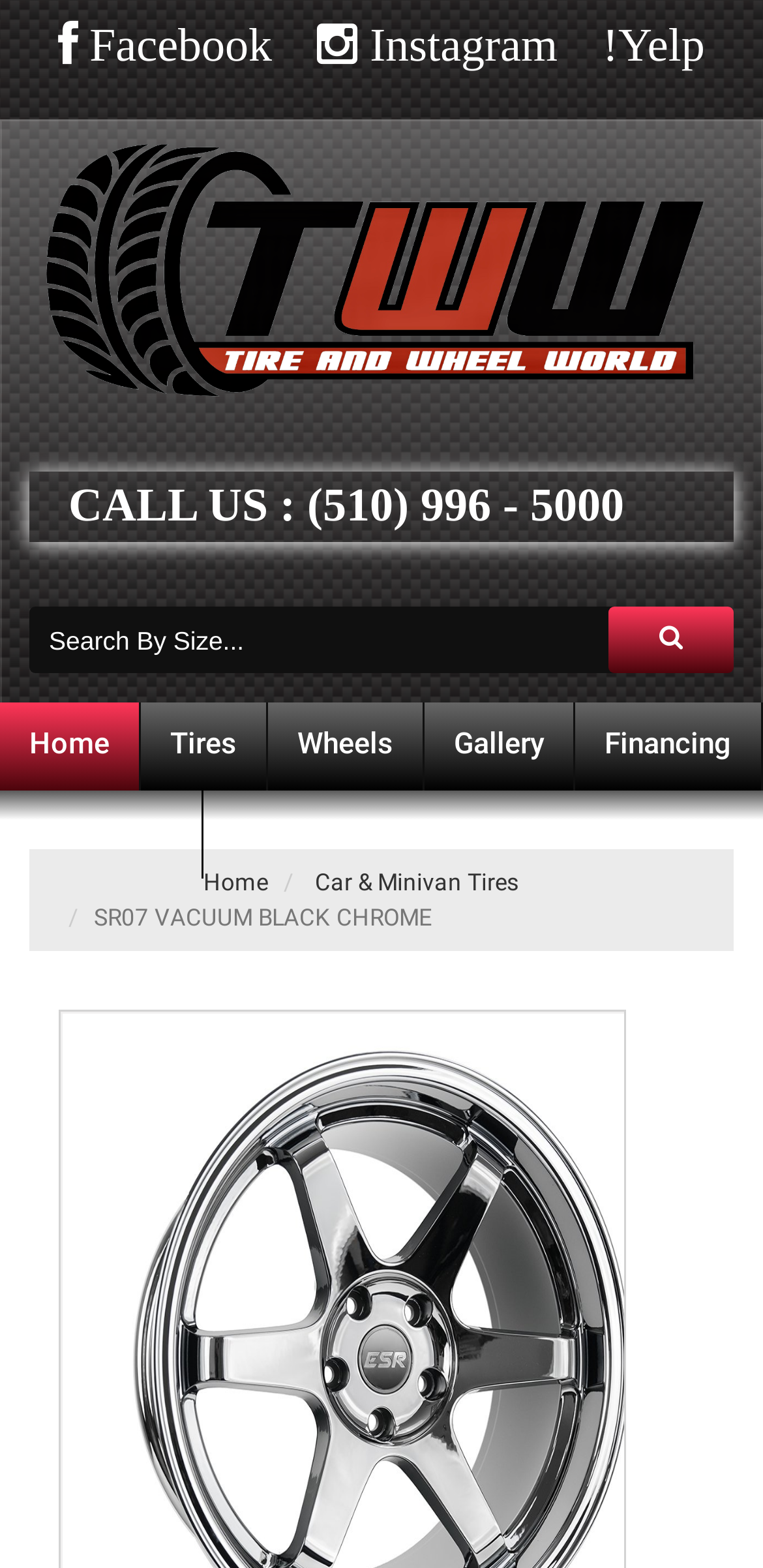Respond to the question below with a single word or phrase:
What is the name of the product shown in the image?

Tires & Wheels